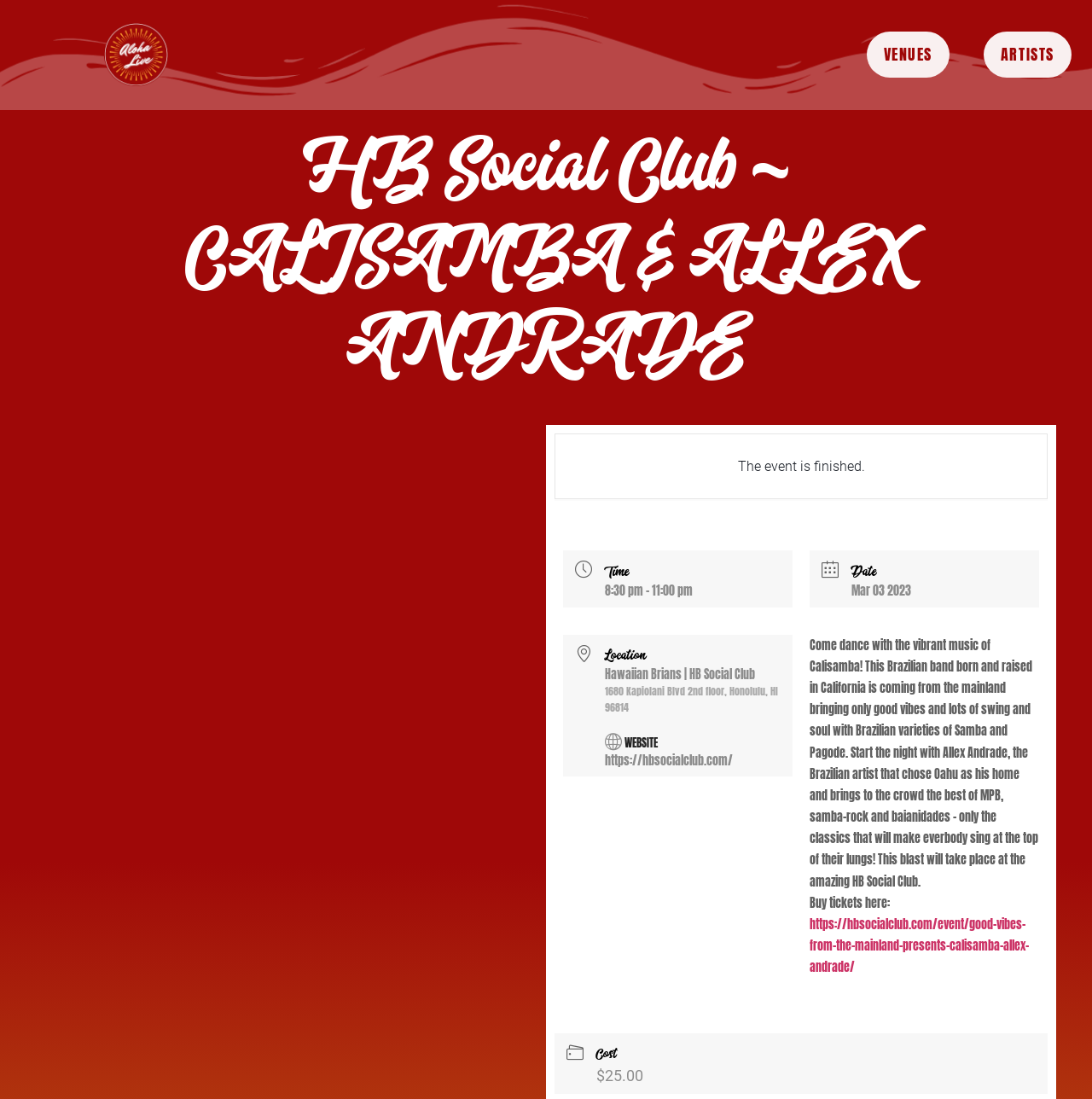Provide the bounding box coordinates of the HTML element this sentence describes: "Venues".

[0.794, 0.029, 0.869, 0.07]